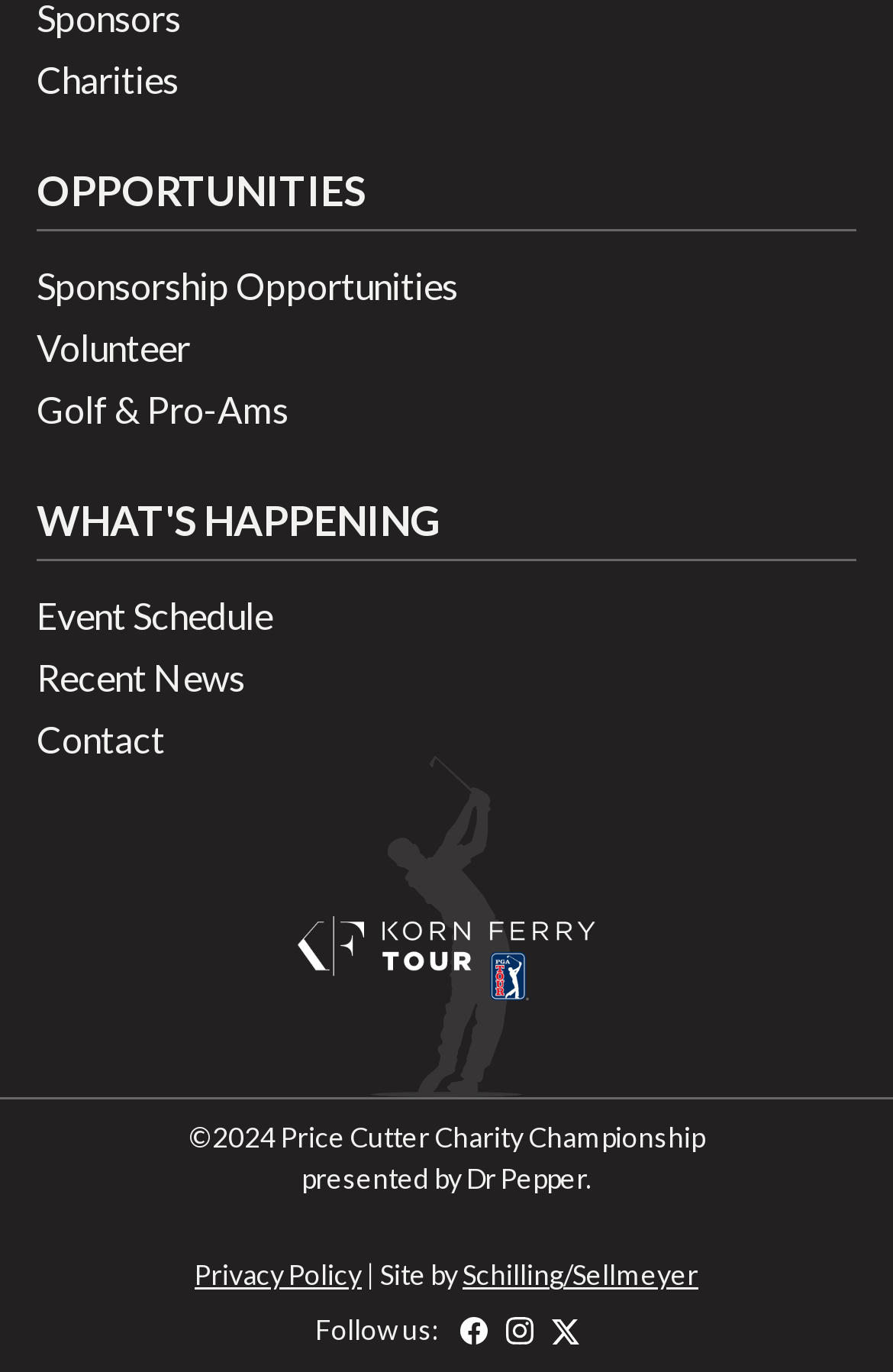Utilize the information from the image to answer the question in detail:
How many links are there in the opportunities section?

I counted the number of links under the 'OPPORTUNITIES' heading, which are 'Sponsorship Opportunities', 'Volunteer', 'Golf & Pro-Ams', and 'Charities', so there are 4 links in total.